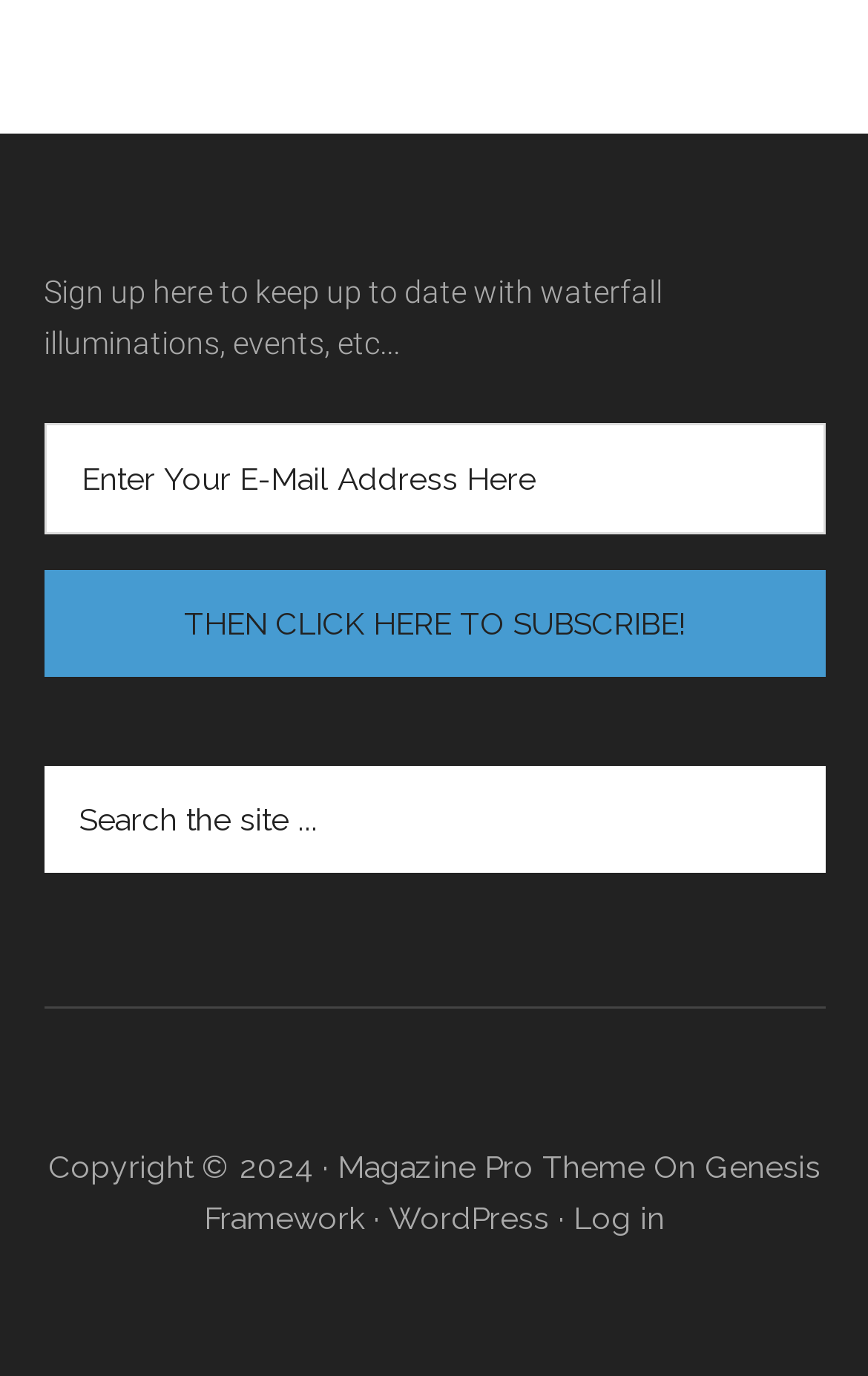Please provide a detailed answer to the question below by examining the image:
How many links are there at the bottom of the webpage?

There are four links at the bottom of the webpage, including 'Magazine Pro Theme', 'Genesis Framework', 'WordPress', and 'Log in', which are likely related to the website's theme, framework, and content management system.